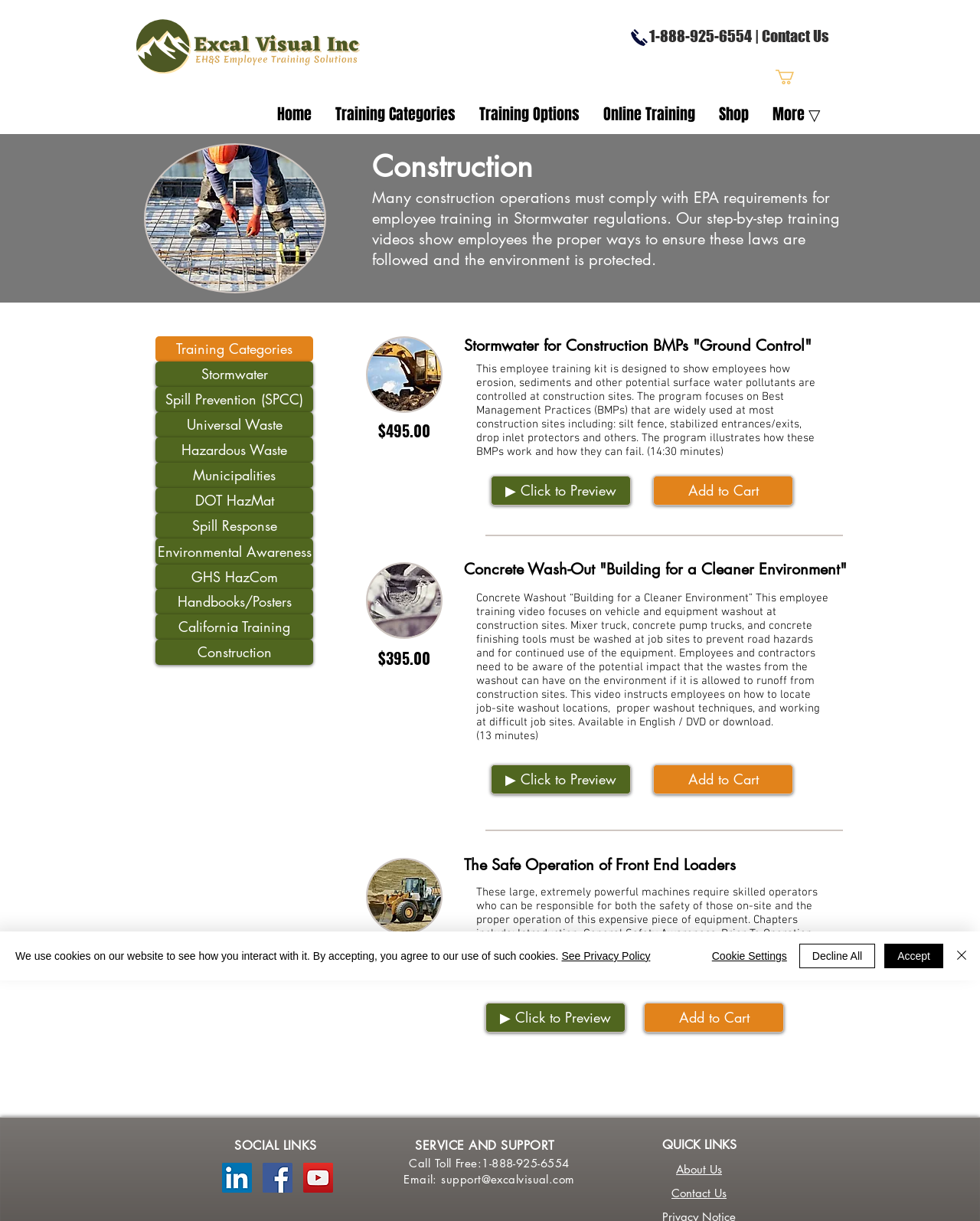Identify the bounding box of the UI element described as follows: "Accept". Provide the coordinates as four float numbers in the range of 0 to 1 [left, top, right, bottom].

[0.902, 0.773, 0.962, 0.793]